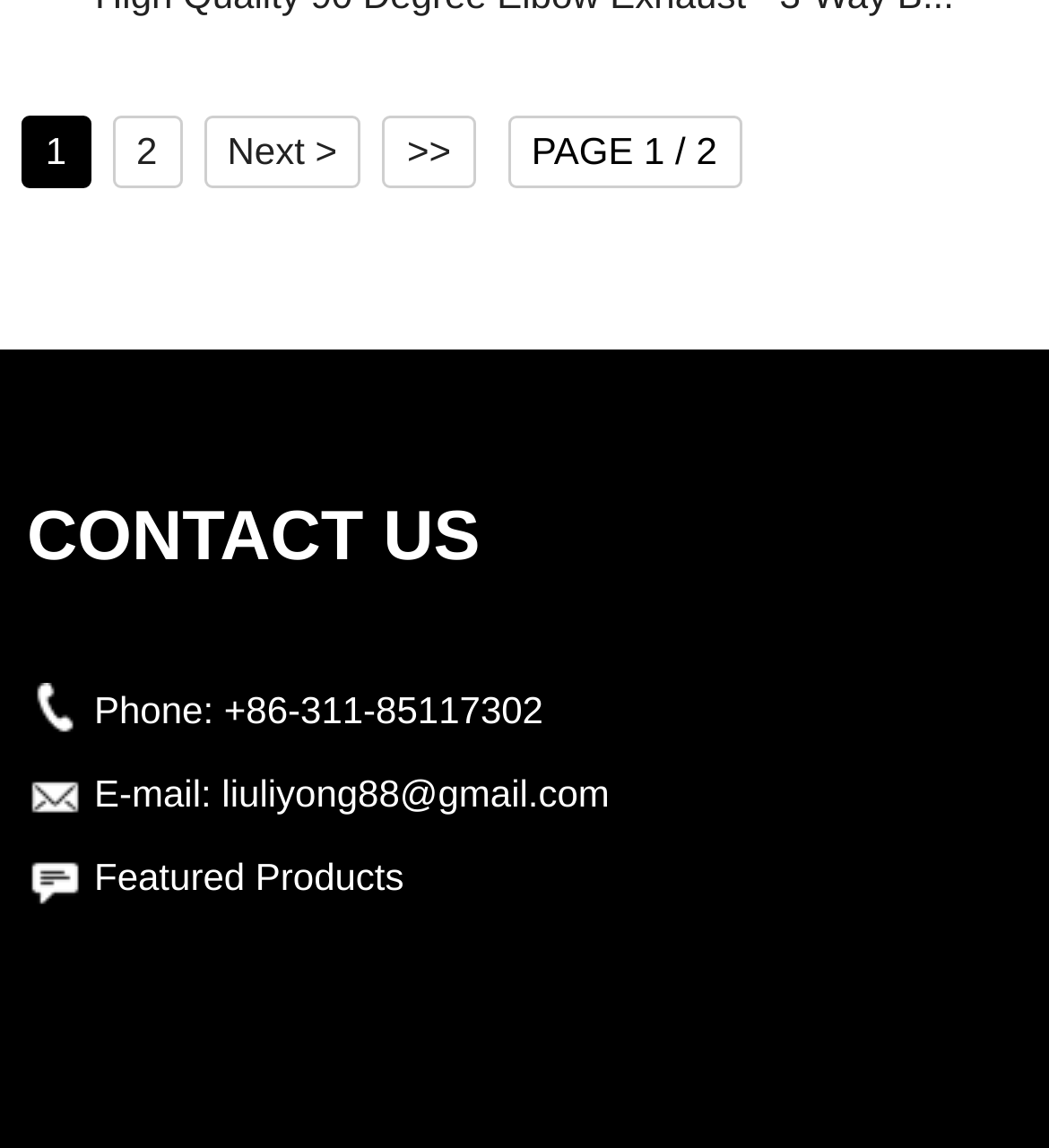Please reply to the following question with a single word or a short phrase:
What is the link text below 'CONTACT US'?

Featured Products